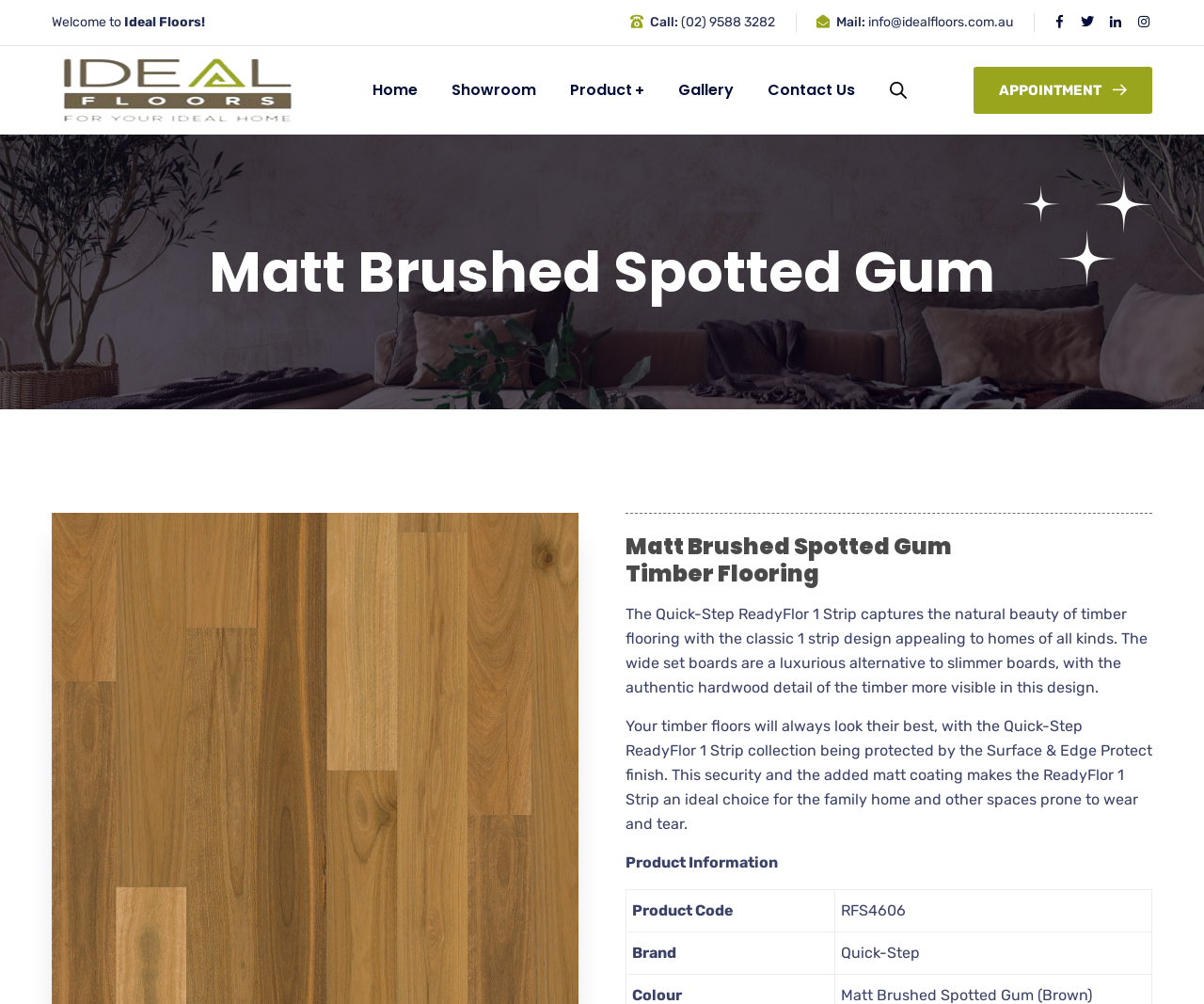Respond with a single word or phrase for the following question: 
What is the purpose of the 'Surface & Edge Protect' finish?

To protect the flooring